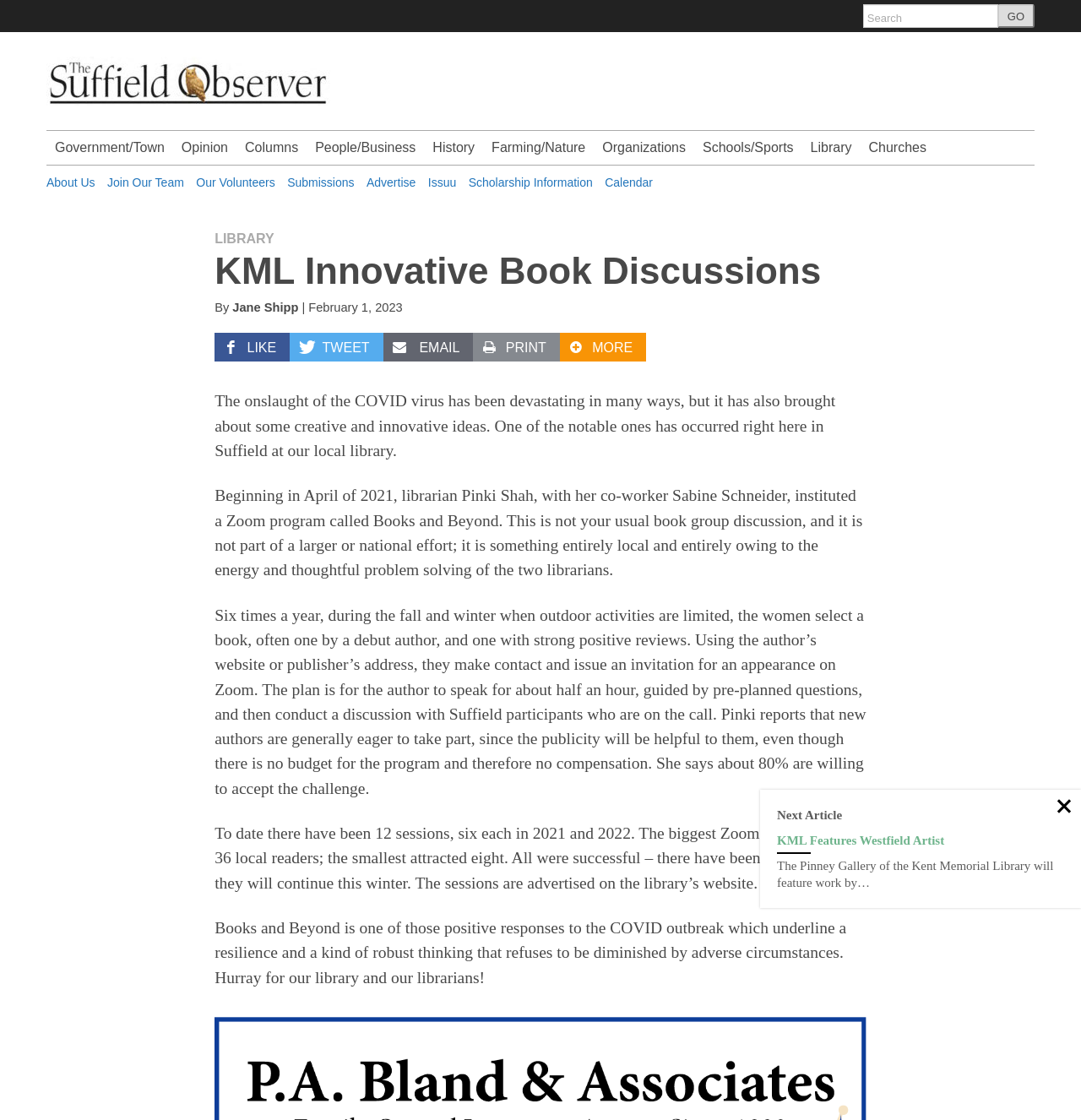Point out the bounding box coordinates of the section to click in order to follow this instruction: "Search for a topic".

[0.798, 0.004, 0.923, 0.025]